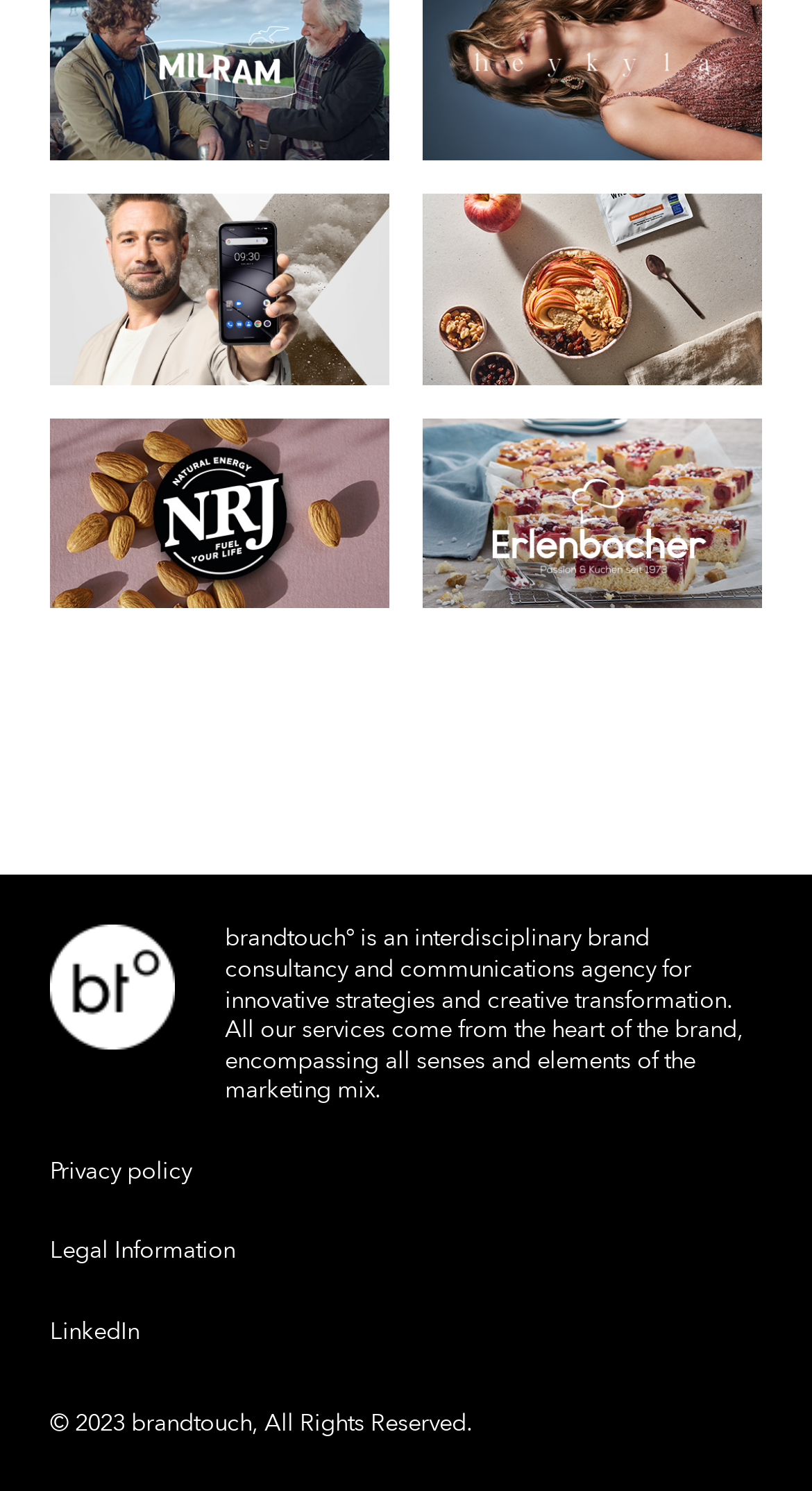Please find the bounding box coordinates of the section that needs to be clicked to achieve this instruction: "check out Foodspring".

[0.521, 0.13, 0.938, 0.258]